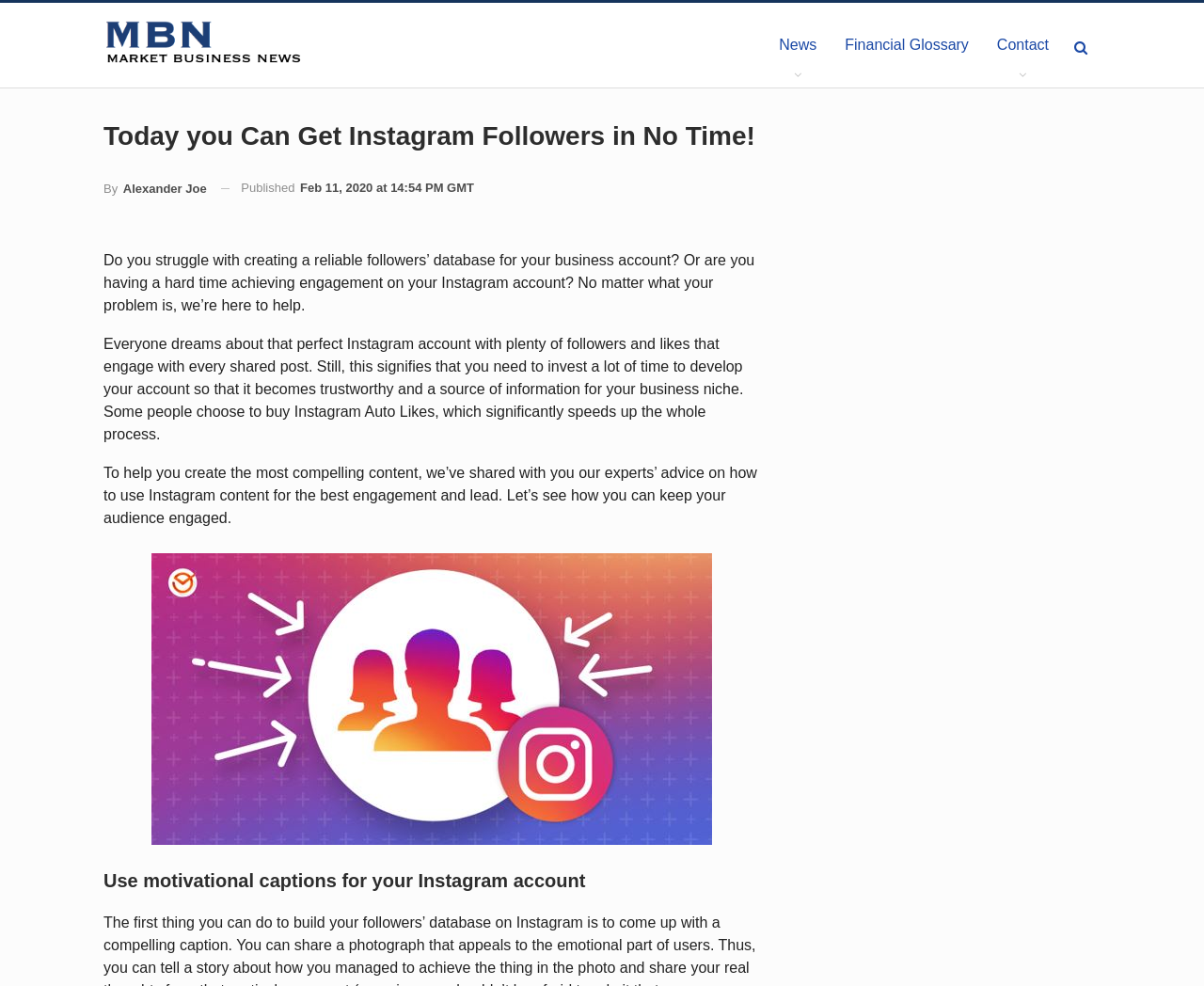Please answer the following question using a single word or phrase: 
When was the article published?

Feb 11, 2020 at 14:54 PM GMT